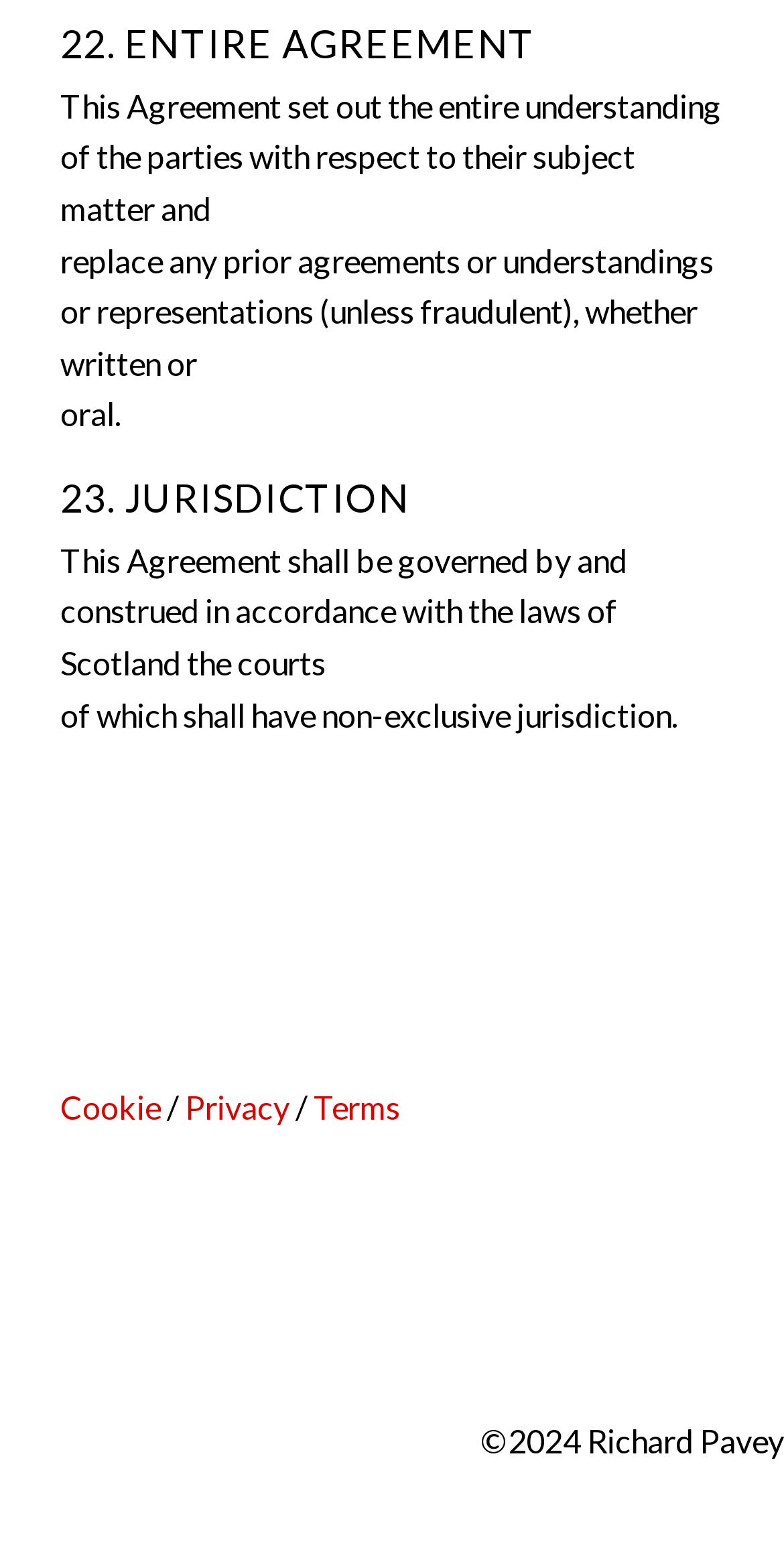Provide a single word or phrase to answer the given question: 
How many links are present in the footer?

3